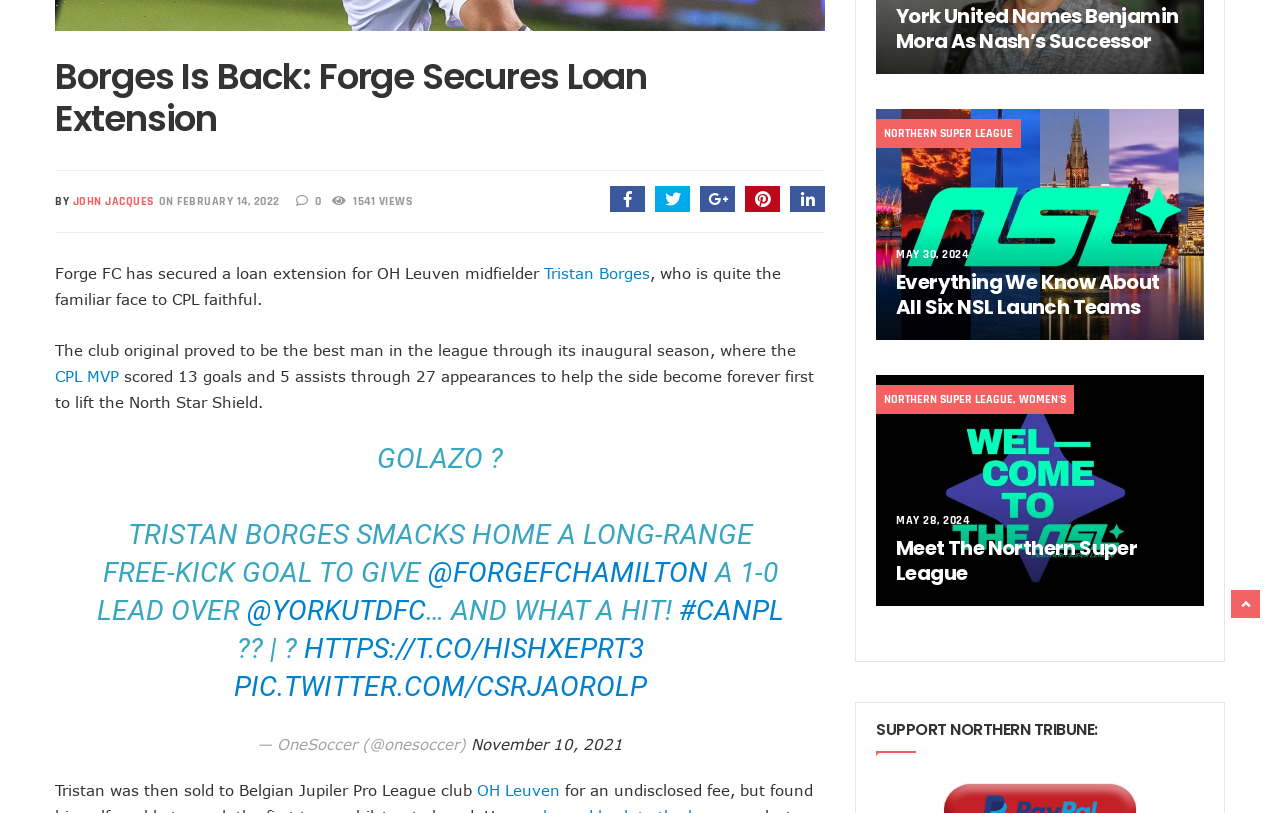Bounding box coordinates must be specified in the format (top-left x, top-left y, bottom-right x, bottom-right y). All values should be floating point numbers between 0 and 1. What are the bounding box coordinates of the UI element described as: title="Share this post on Google+!"

[0.527, 0.228, 0.561, 0.262]